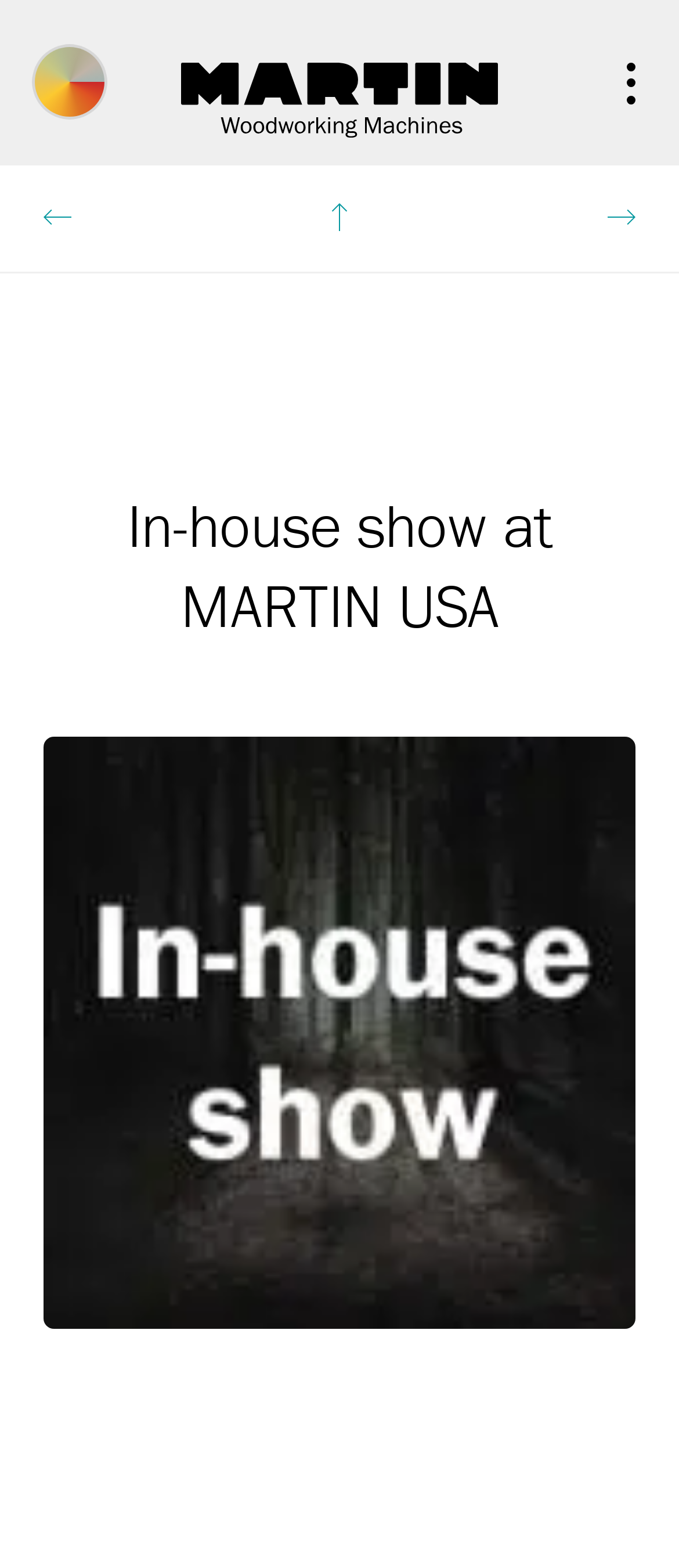Provide the bounding box coordinates of the area you need to click to execute the following instruction: "View news".

[0.0, 0.459, 1.0, 0.529]